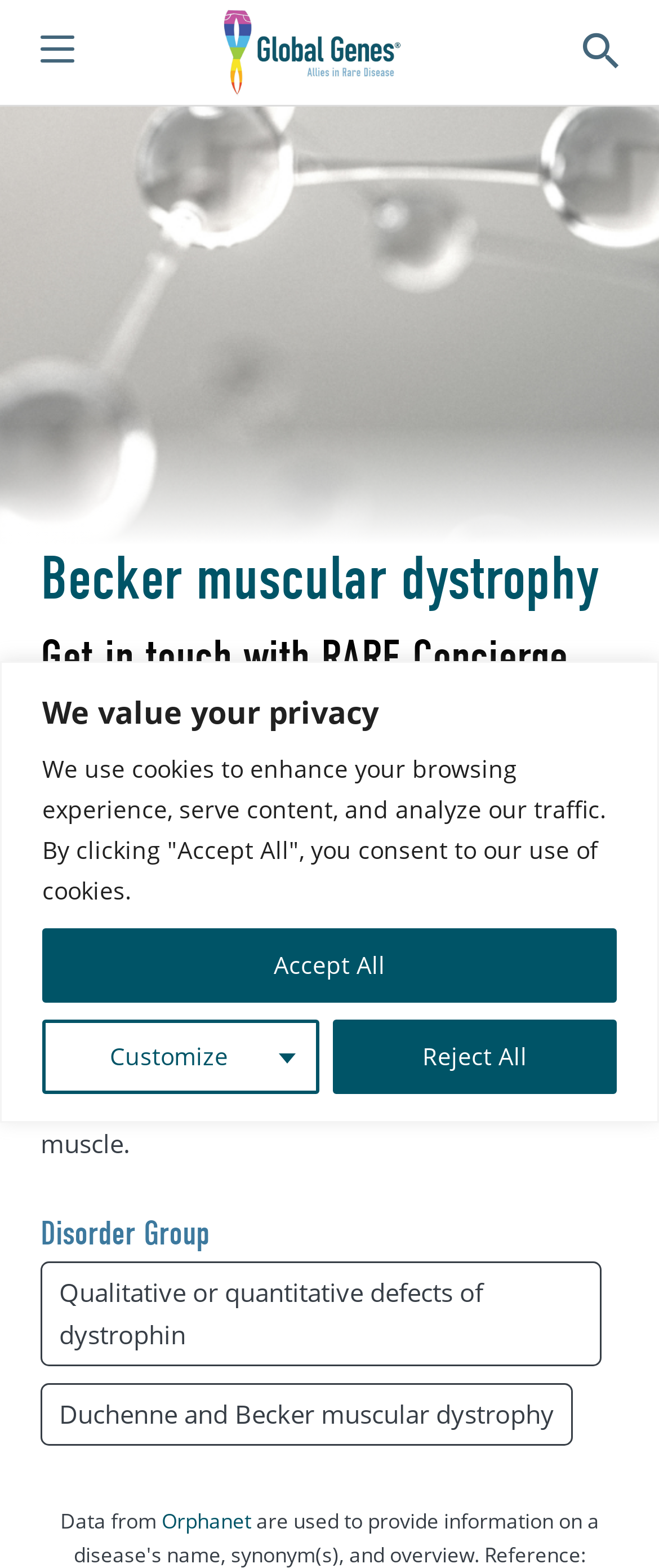Please locate the bounding box coordinates of the region I need to click to follow this instruction: "Contact RARE Concierge".

[0.113, 0.452, 0.715, 0.5]